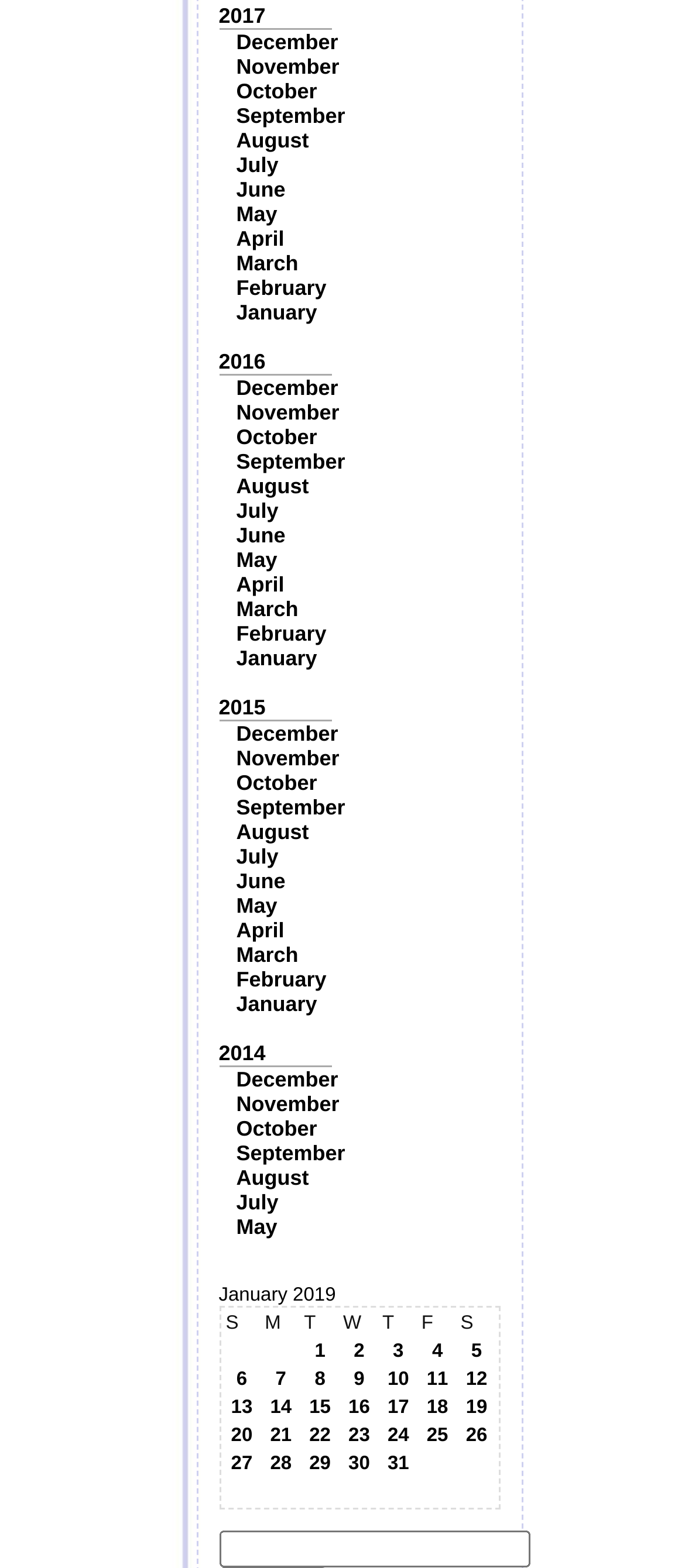Please specify the bounding box coordinates for the clickable region that will help you carry out the instruction: "Click on 2017".

[0.319, 0.002, 0.388, 0.018]